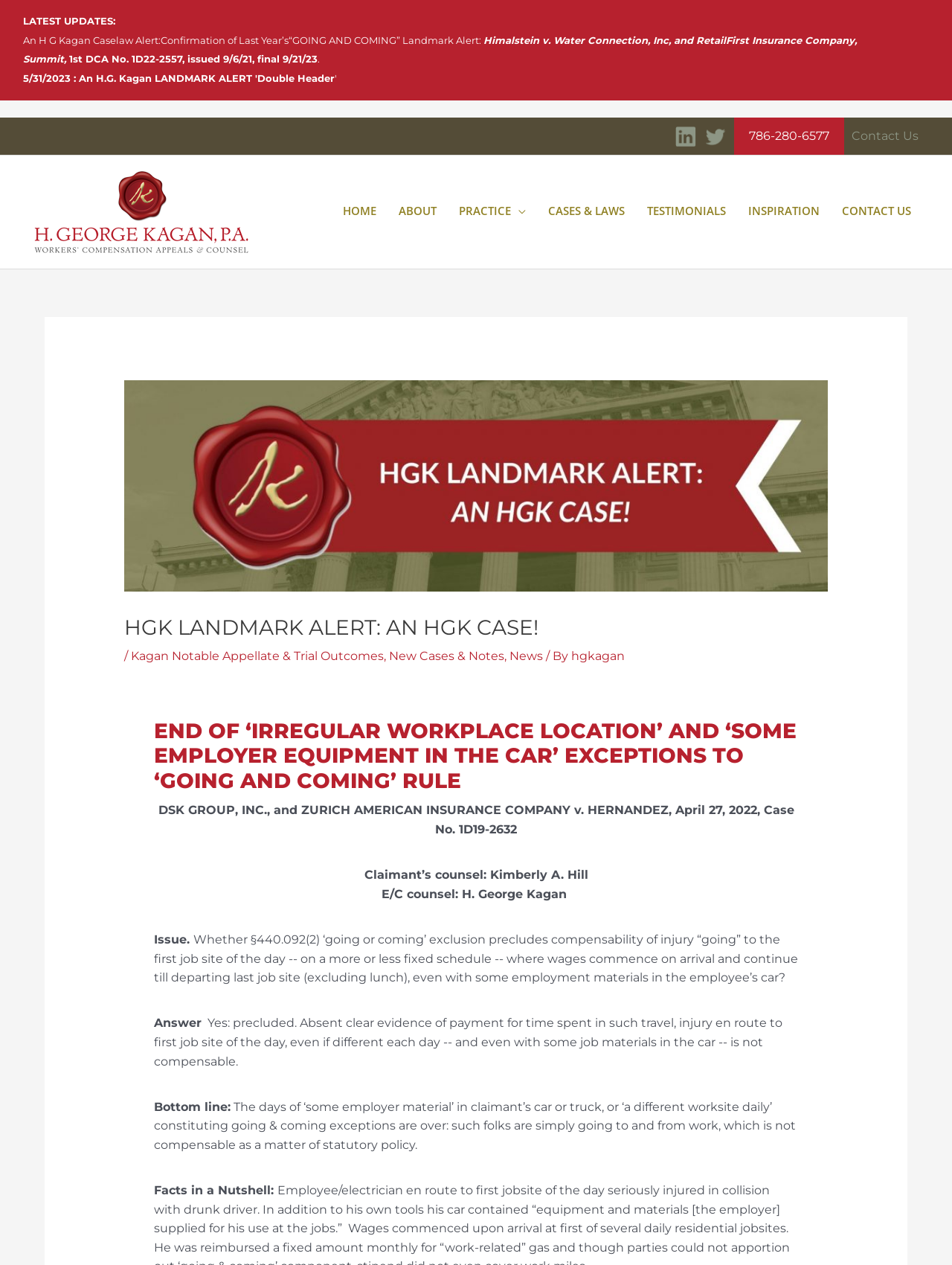What is the name of the law firm?
Using the image as a reference, answer the question in detail.

I found the name of the law firm by looking at the link elements on the webpage. The law firm's name is 'H. George Kagan, P.A.', which is also the title of the webpage.